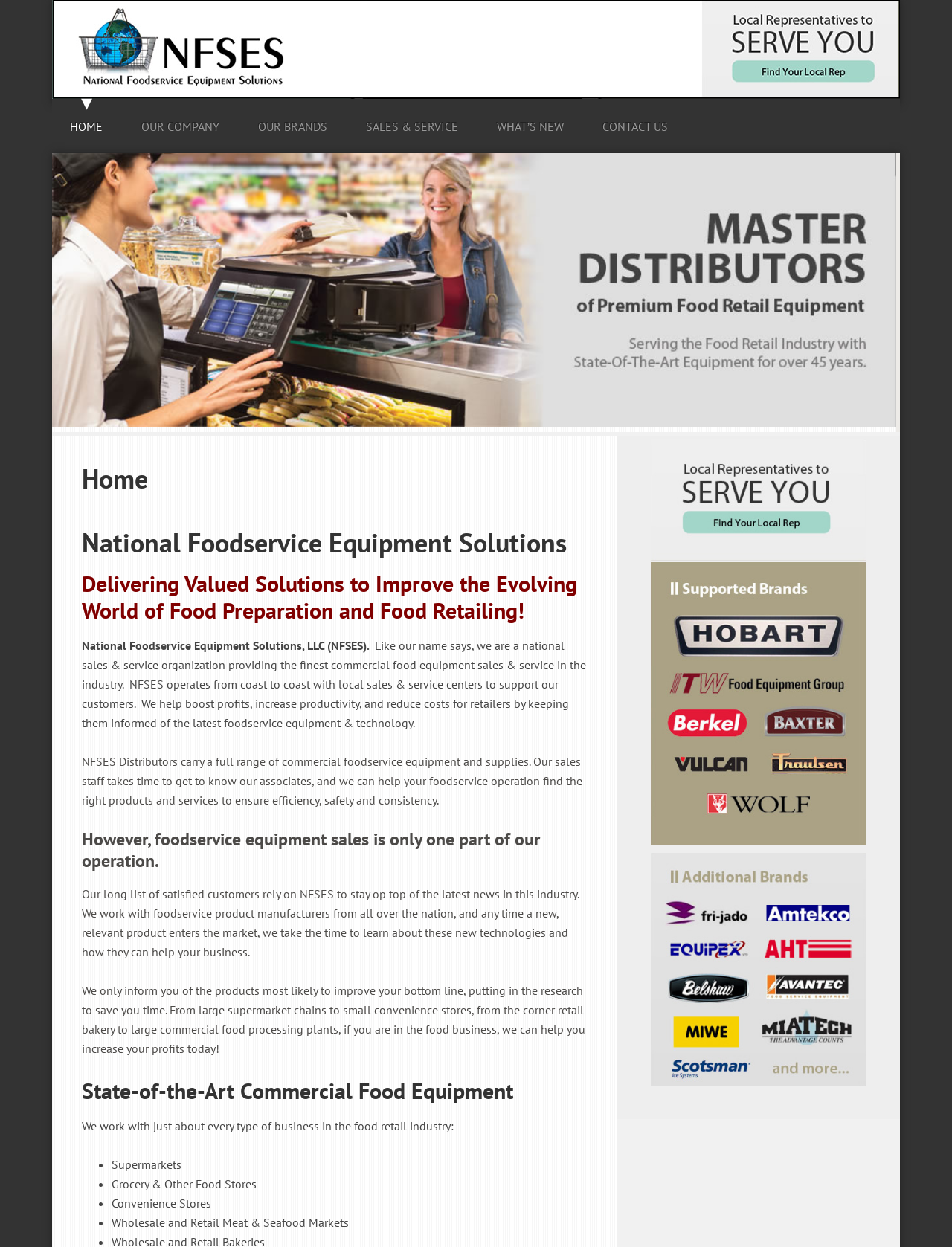What is the main purpose of this website?
Can you give a detailed and elaborate answer to the question?

Based on the webpage content, it appears that the main purpose of this website is to provide food service equipment sales and service to customers in the food retail industry. The website describes the company's mission and services, and lists the types of businesses it works with.